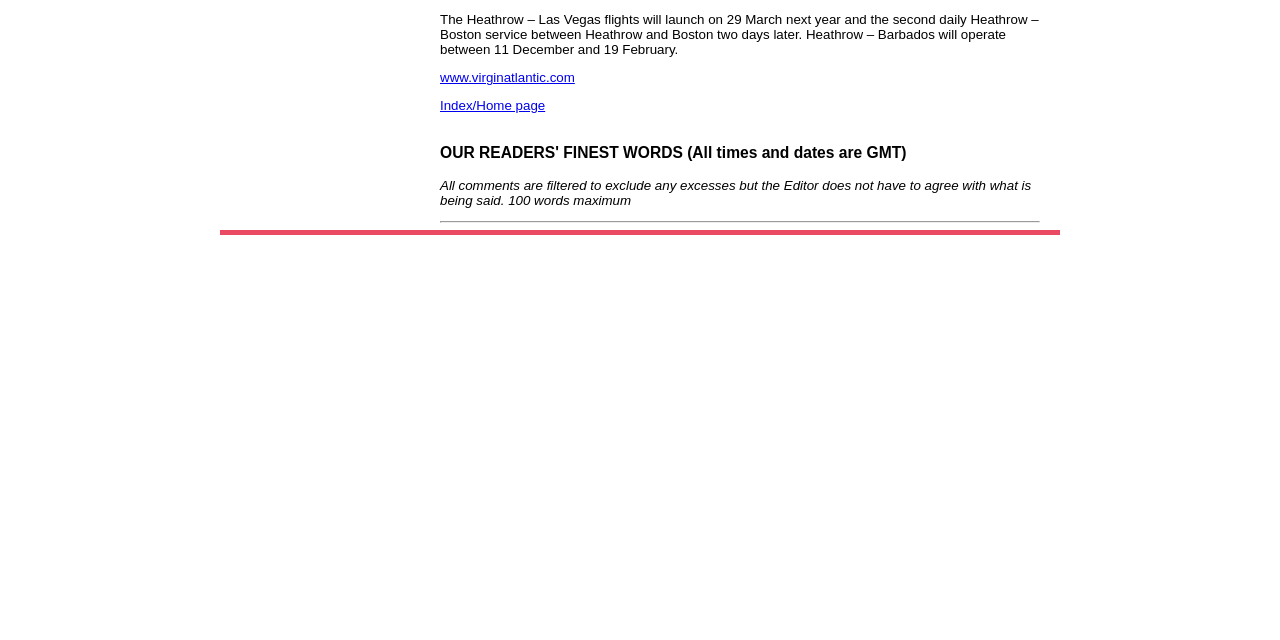Specify the bounding box coordinates (top-left x, top-left y, bottom-right x, bottom-right y) of the UI element in the screenshot that matches this description: www.virginatlantic.com

[0.344, 0.11, 0.449, 0.133]